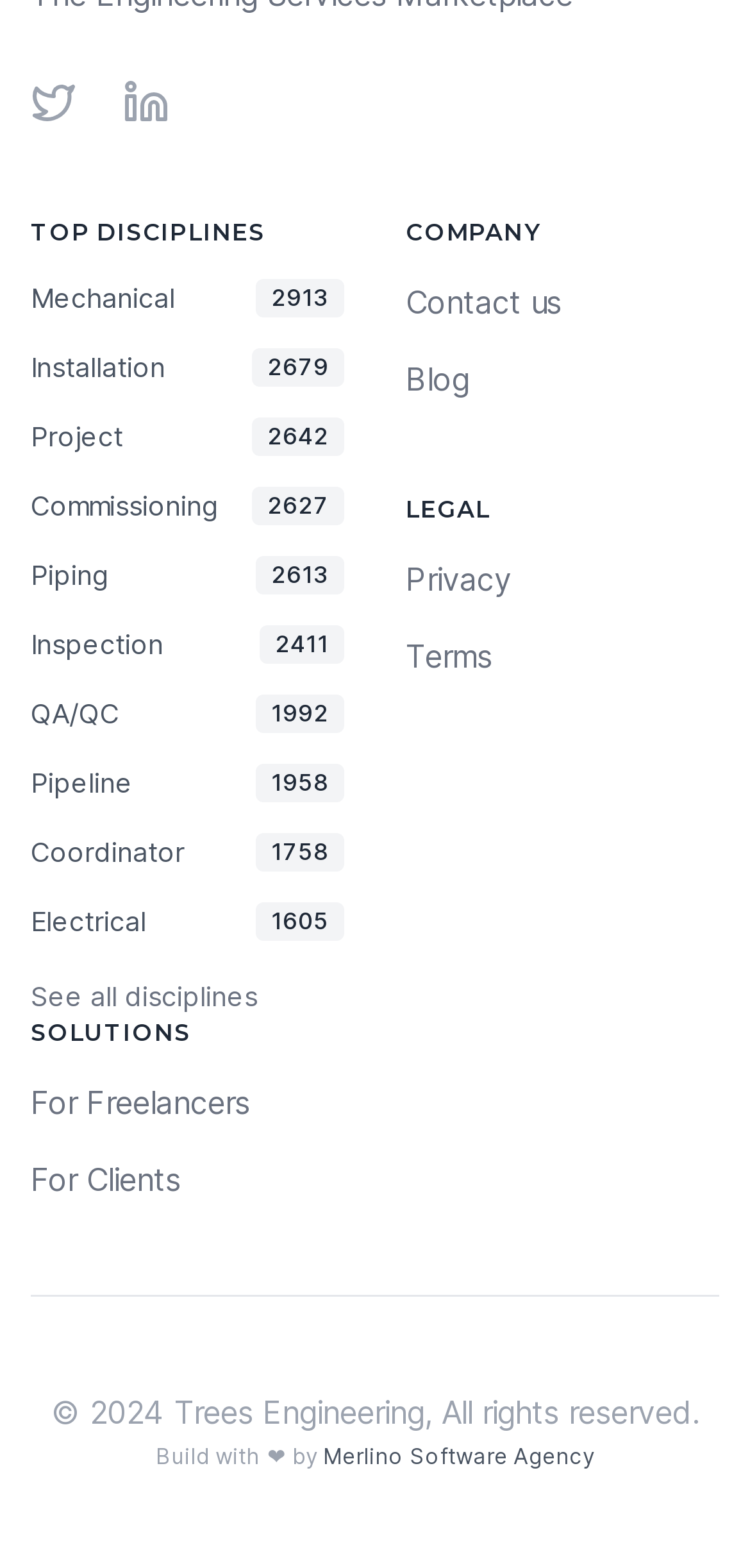Identify the bounding box coordinates of the area you need to click to perform the following instruction: "Click on Twitter".

[0.041, 0.051, 0.103, 0.08]